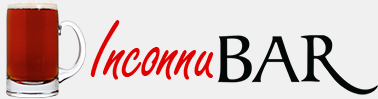Respond to the question below with a single word or phrase:
What is the contents of the frosty mug?

Amber liquid